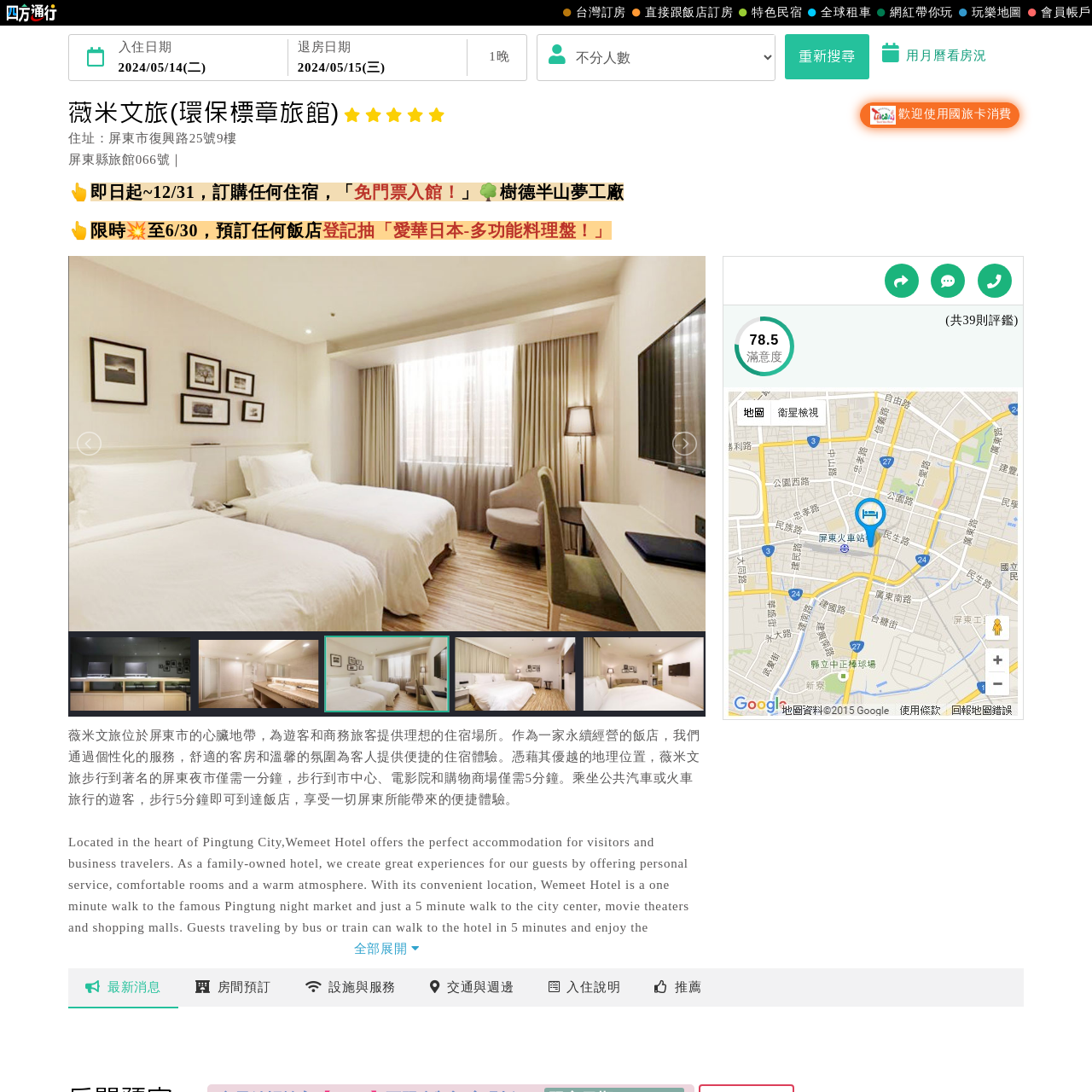Use the image within the highlighted red box to answer the following question with a single word or phrase:
What type of travelers does Wemeet Hotel cater to?

Tourists and business travelers